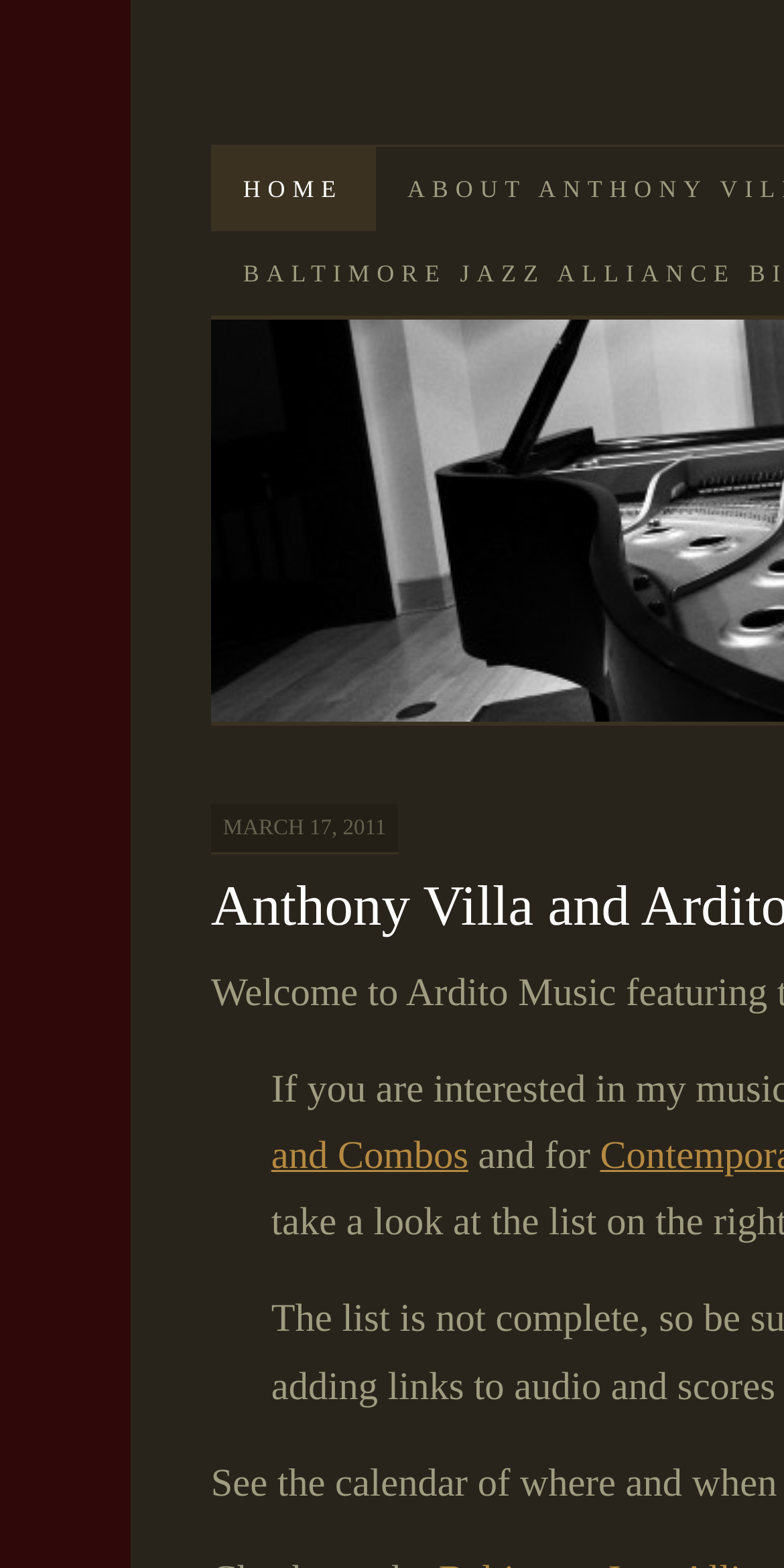Based on the element description March 17, 2011, identify the bounding box of the UI element in the given webpage screenshot. The coordinates should be in the format (top-left x, top-left y, bottom-right x, bottom-right y) and must be between 0 and 1.

[0.284, 0.52, 0.493, 0.536]